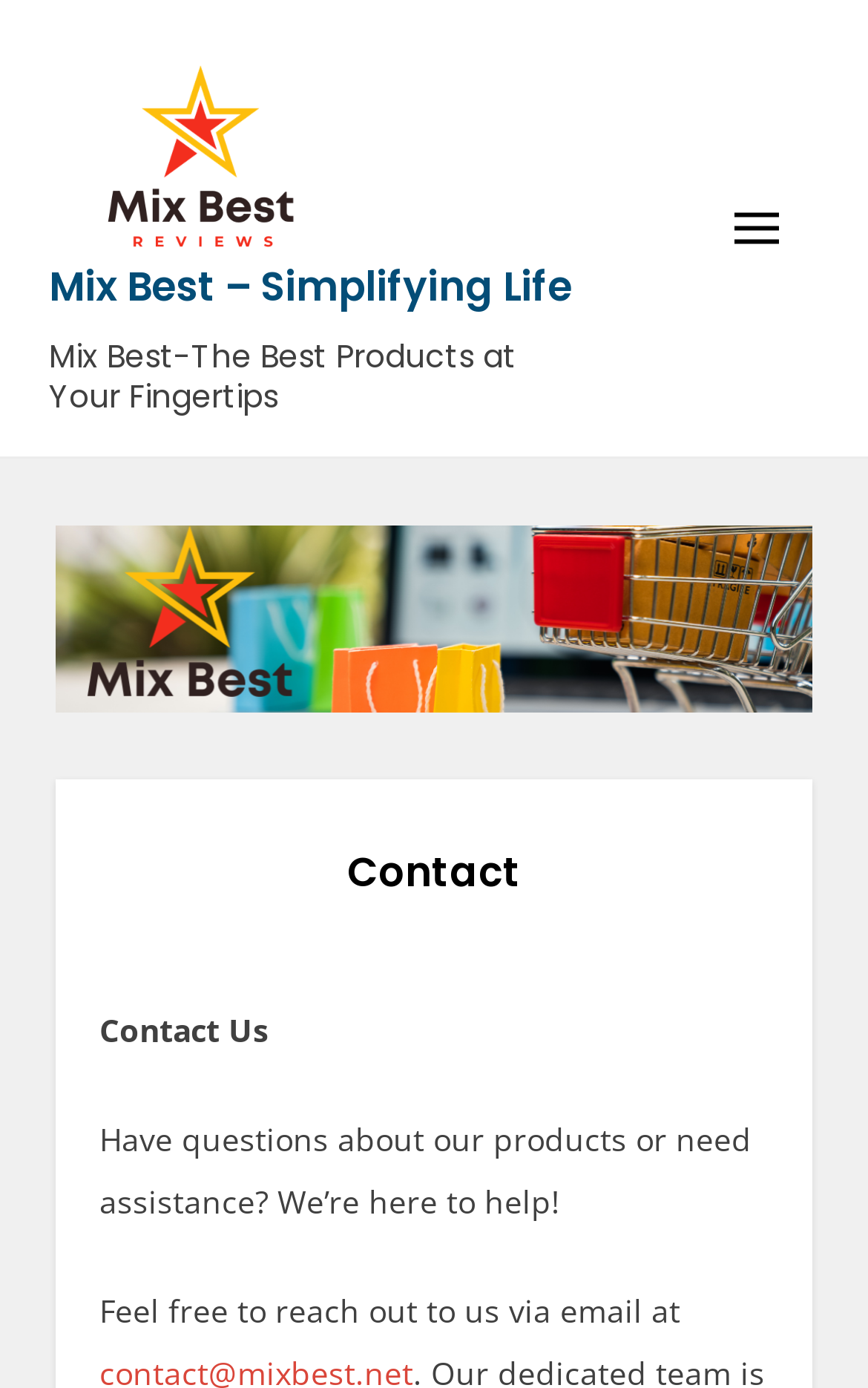What type of products does the website offer?
Please respond to the question thoroughly and include all relevant details.

Although the webpage mentions 'our products', it does not specify what type of products the website offers. It only provides a general statement 'The Best Products at Your Fingertips'.